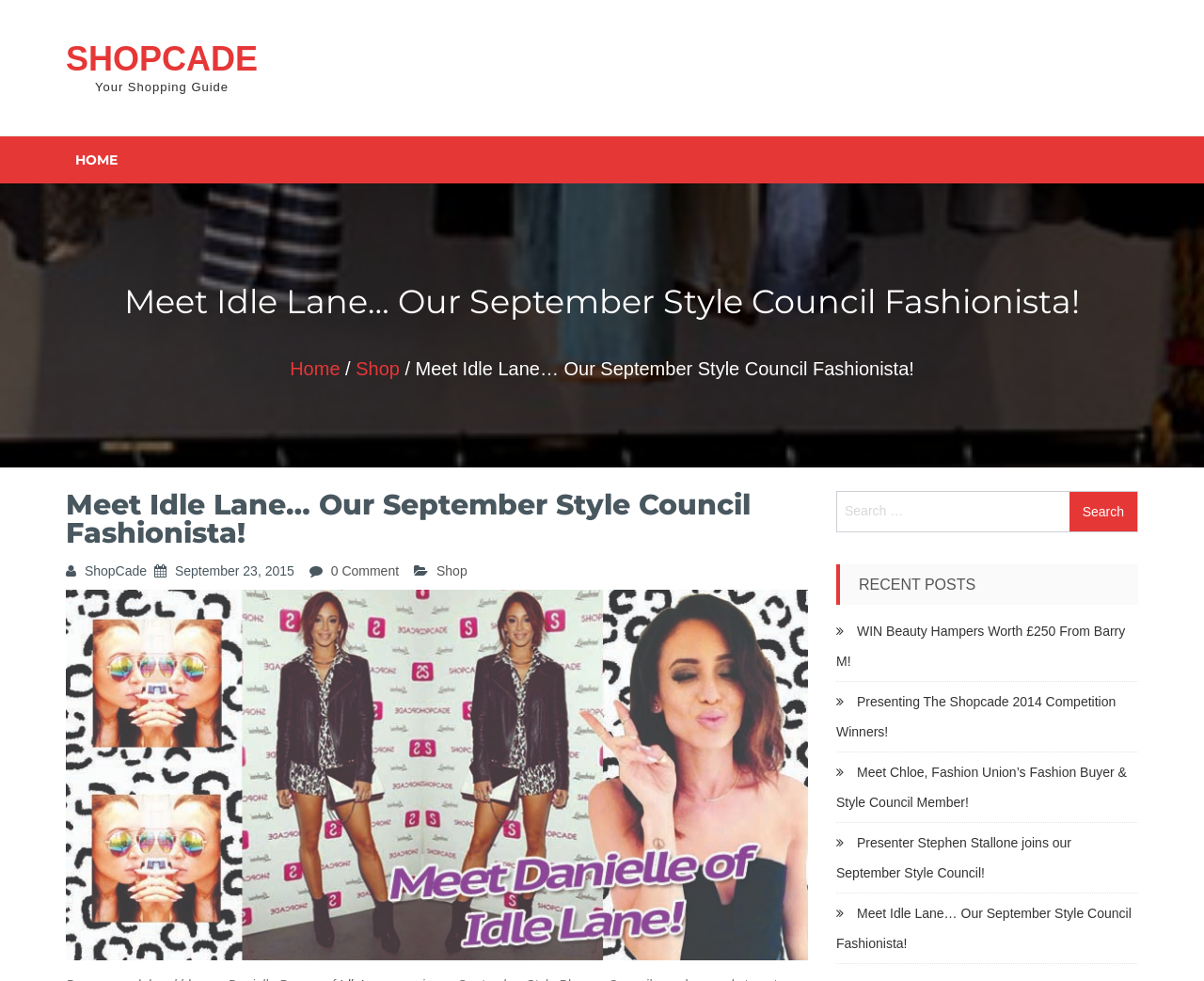Point out the bounding box coordinates of the section to click in order to follow this instruction: "Go to home page".

[0.055, 0.153, 0.105, 0.173]